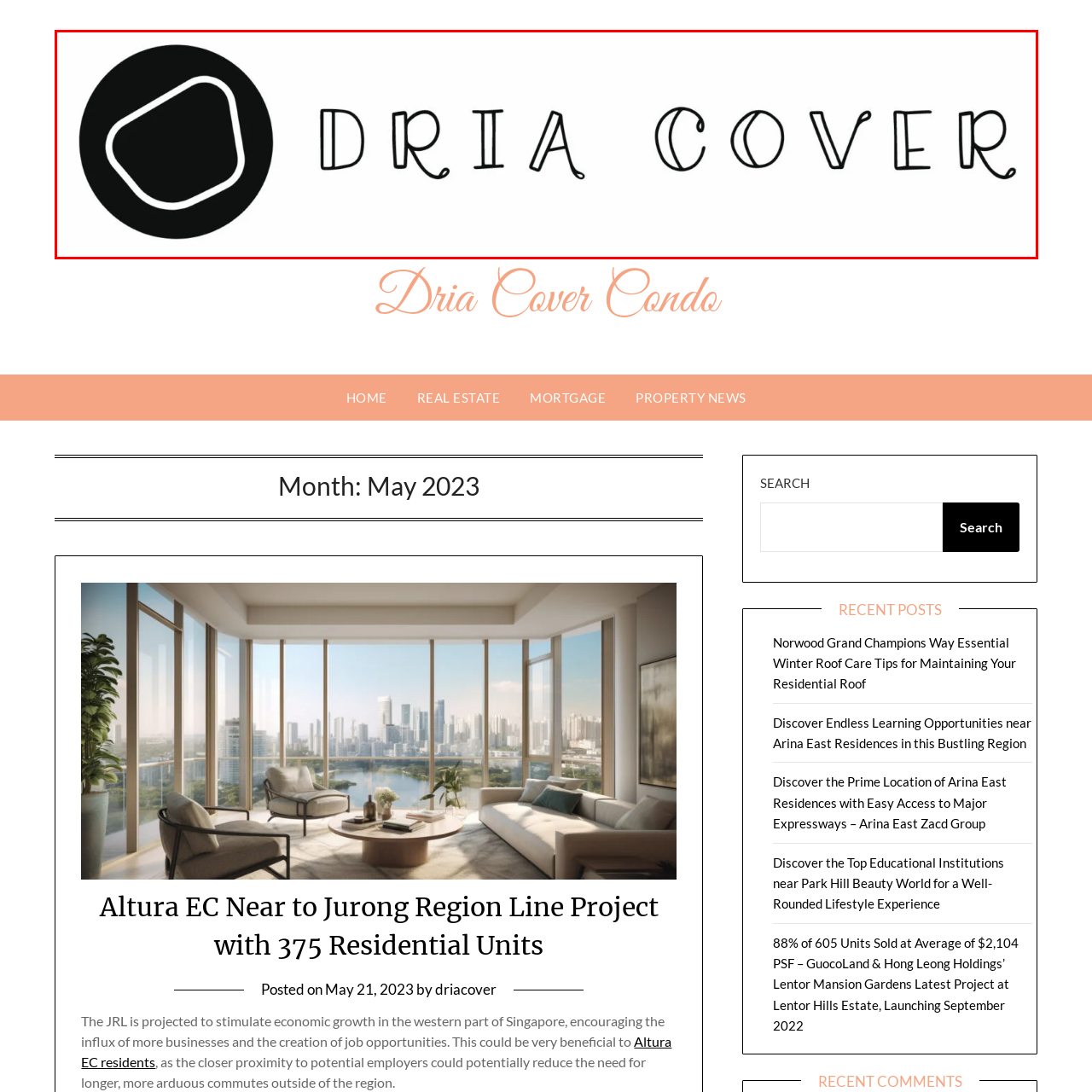What type of lines are combined in the artistic font of the brand name?
Observe the section of the image outlined in red and answer concisely with a single word or phrase.

Straight and curved